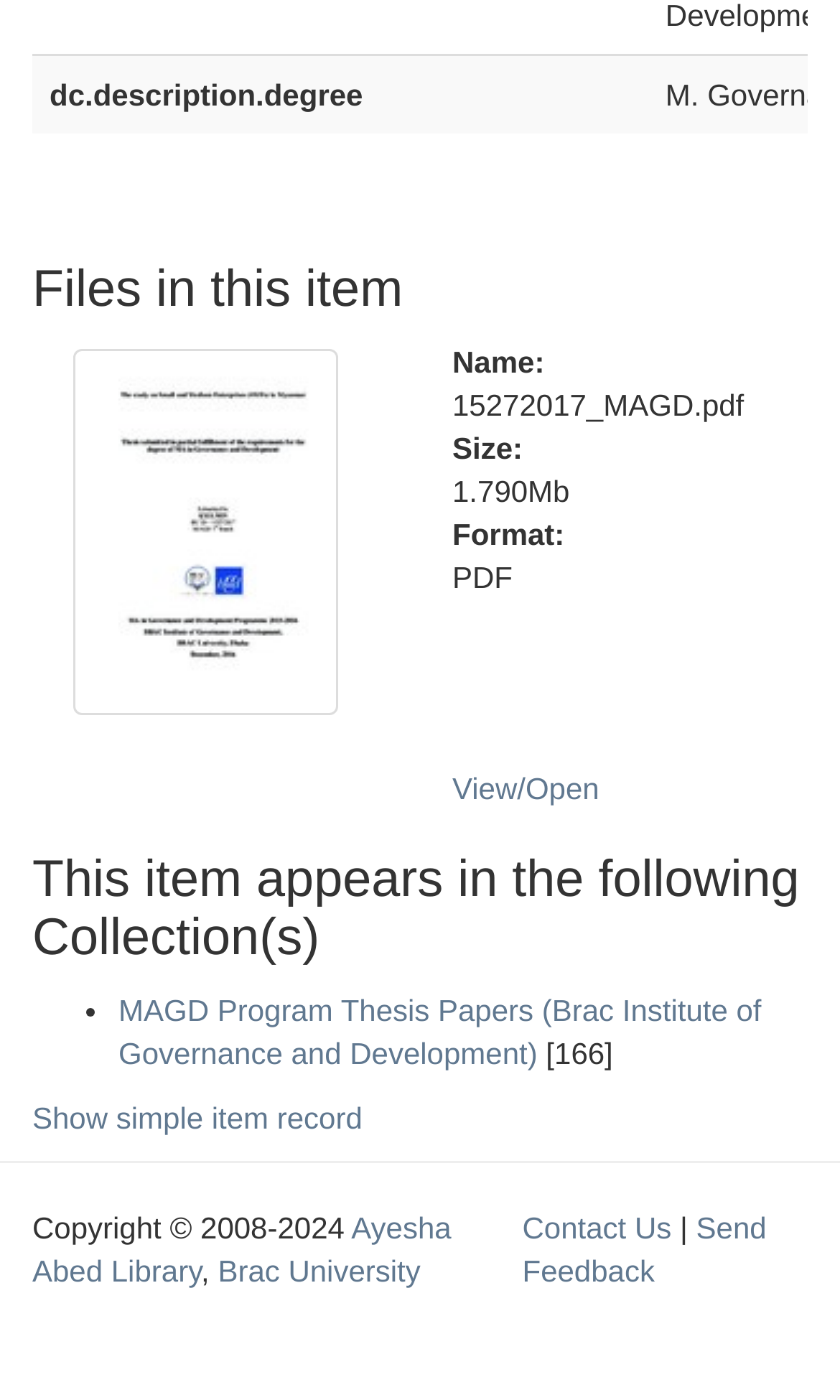Please examine the image and answer the question with a detailed explanation:
What is the name of the file?

The name of the file can be found in the description list detail section, which is located below the 'Files in this item' heading. The text '15272017_MAGD.pdf' is listed as the name of the file.